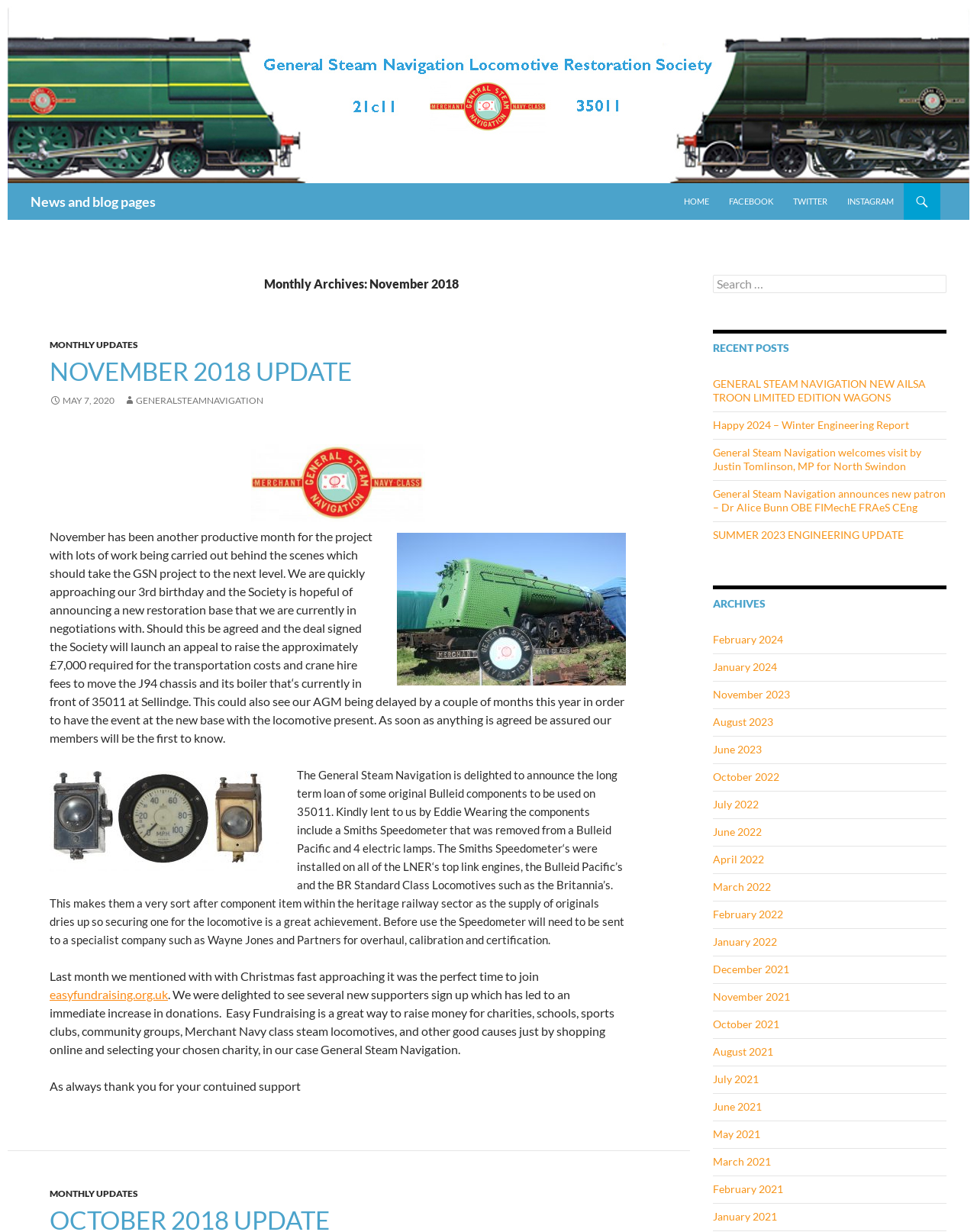What is the name of the locomotive mentioned in the article?
Based on the content of the image, thoroughly explain and answer the question.

In the article, I can see that the locomotive mentioned is 35011, which is a specific locomotive being restored by the General Steam Navigation organization.